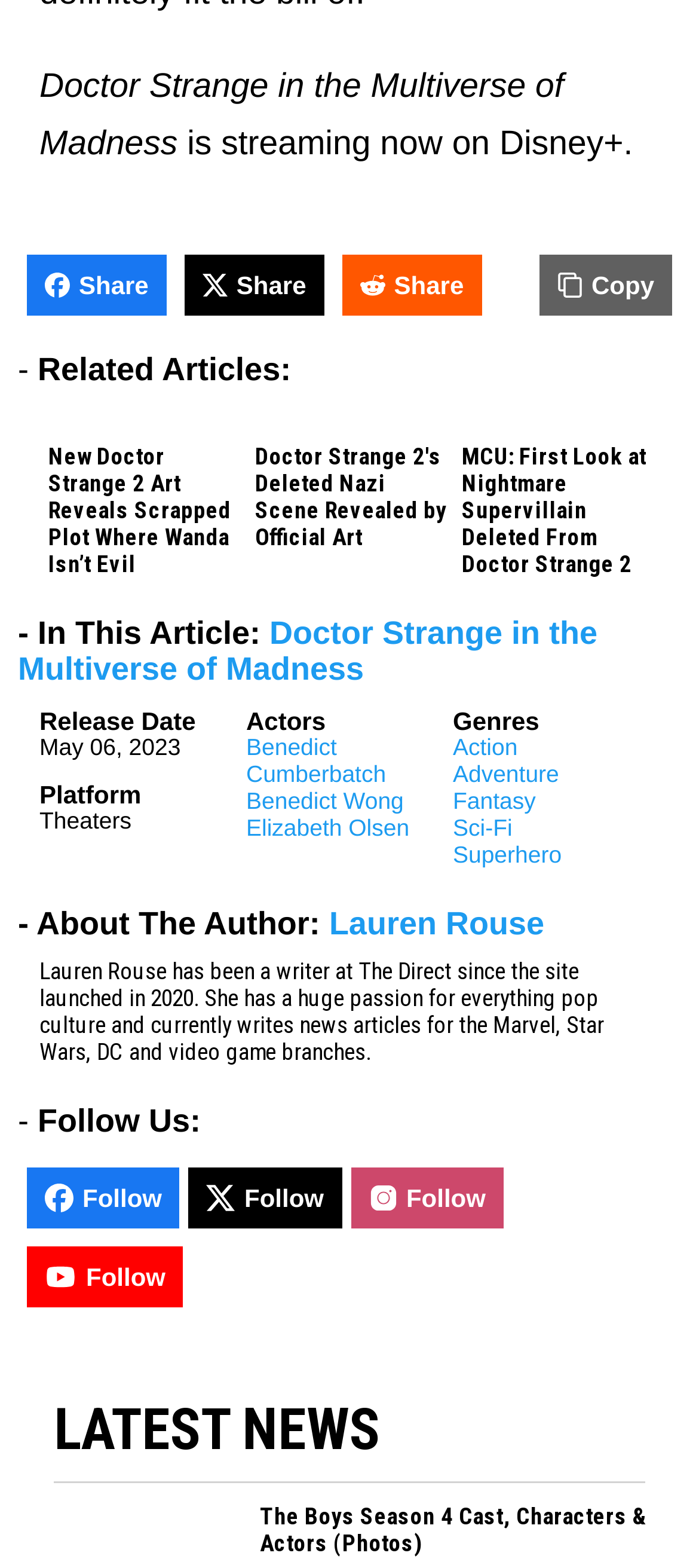Respond with a single word or phrase for the following question: 
What is the title of the movie?

Doctor Strange in the Multiverse of Madness